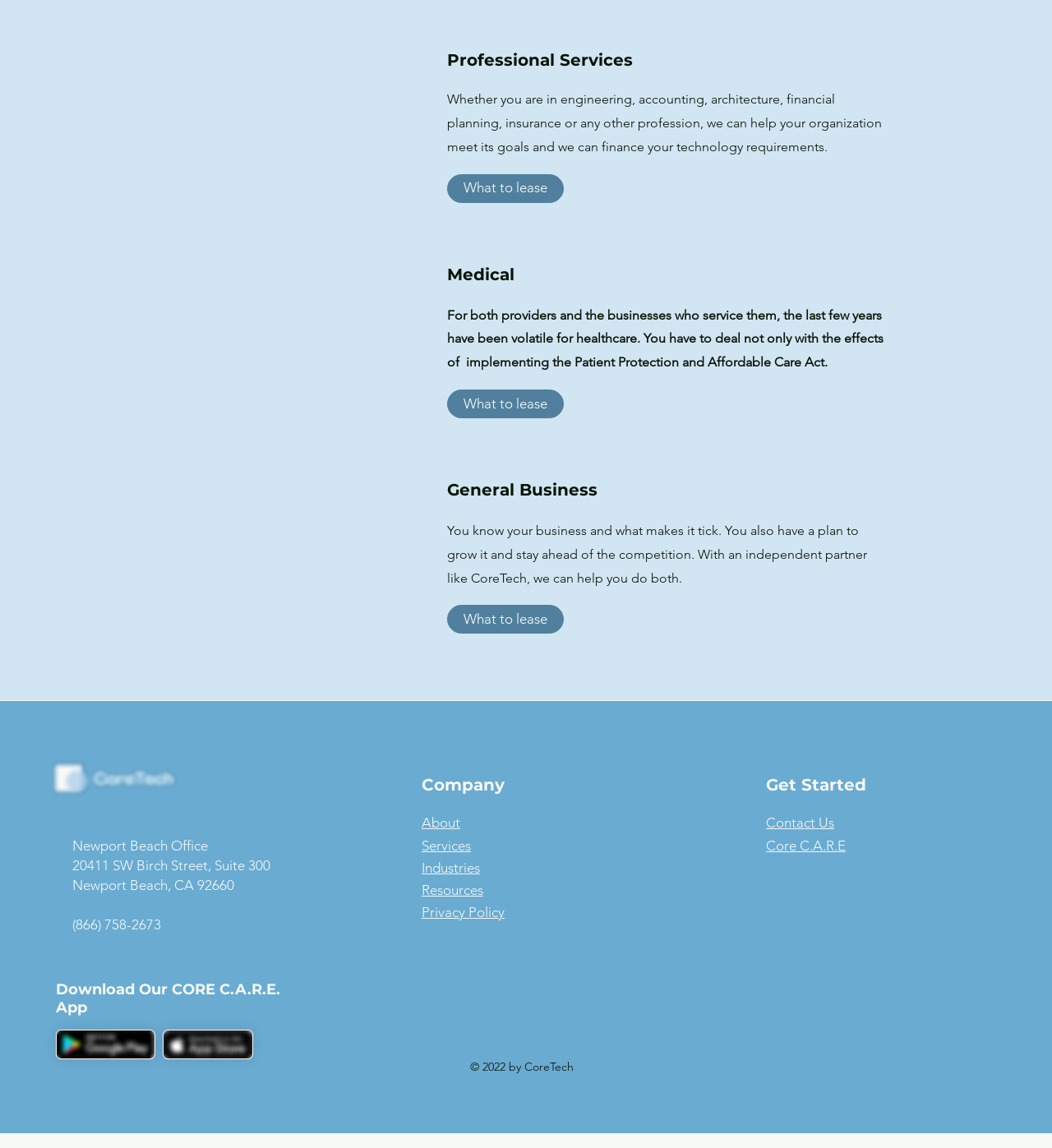Please identify the bounding box coordinates of the element I should click to complete this instruction: 'Click 'What to lease' under Medical'. The coordinates should be given as four float numbers between 0 and 1, like this: [left, top, right, bottom].

[0.425, 0.339, 0.536, 0.364]